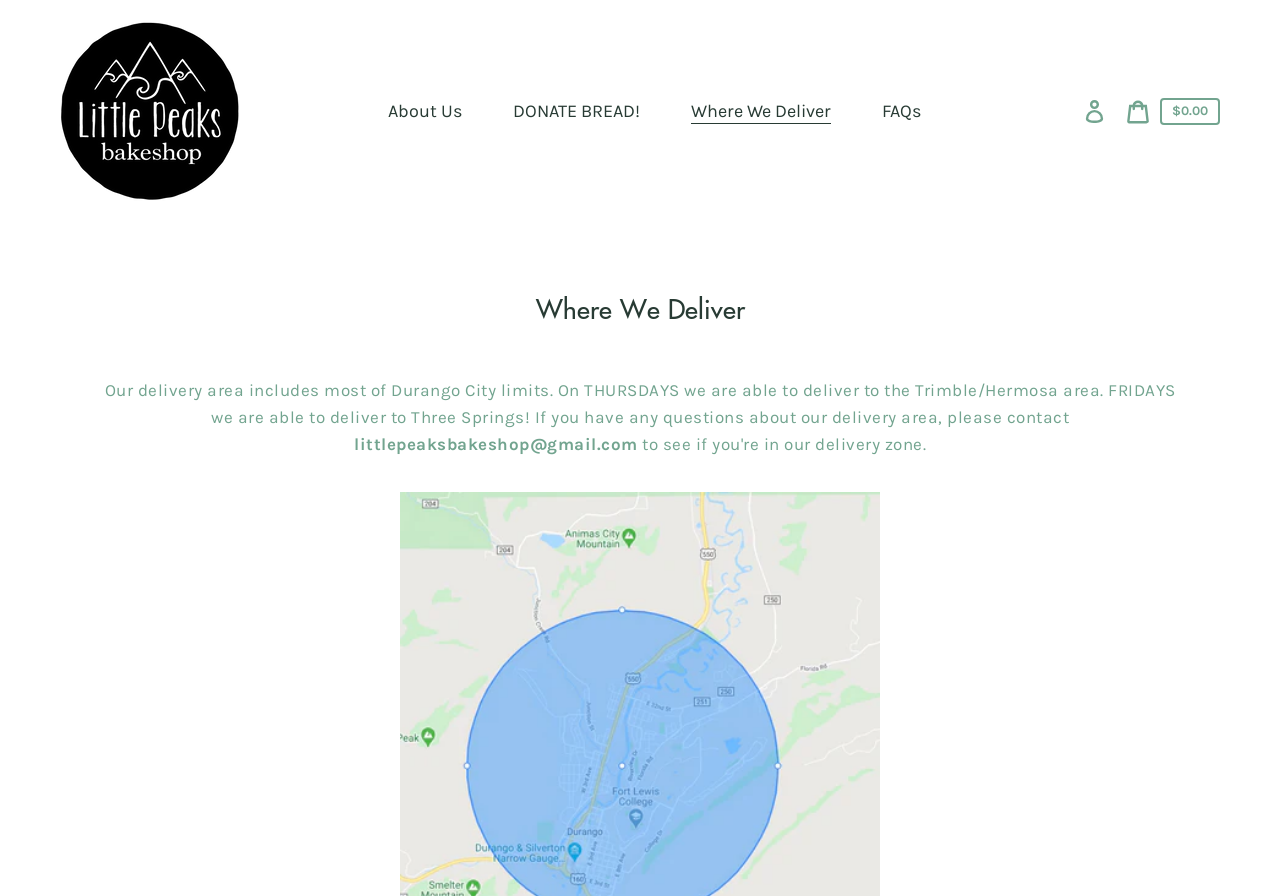Refer to the image and offer a detailed explanation in response to the question: What day can they deliver to the Trimble/Hermosa area?

I found the answer by reading the StaticText element that describes the delivery area, which mentions that they can deliver to the Trimble/Hermosa area on THURSDAYS.